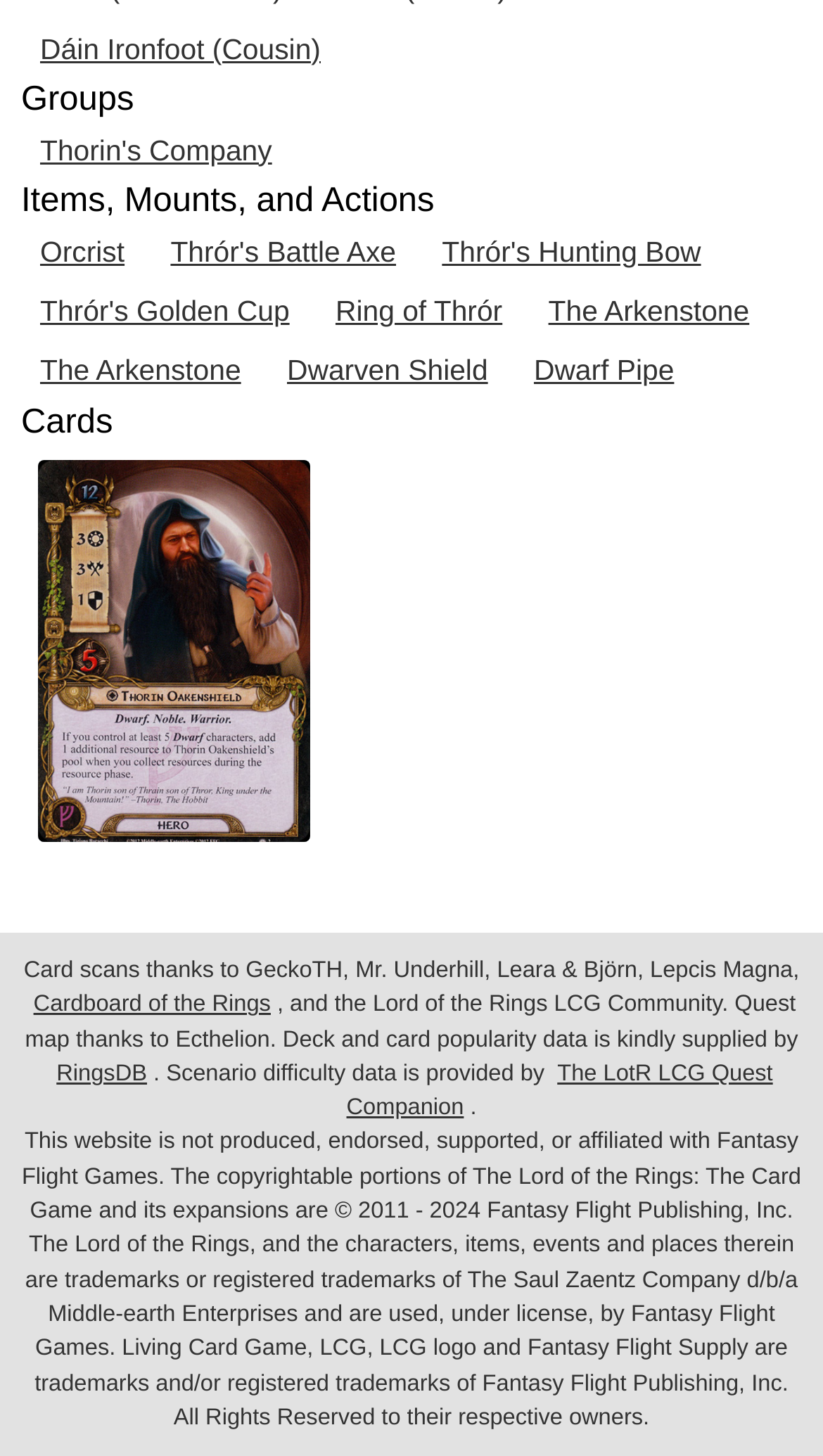Identify the bounding box of the UI component described as: "The LotR LCG Quest Companion".

[0.421, 0.729, 0.939, 0.77]